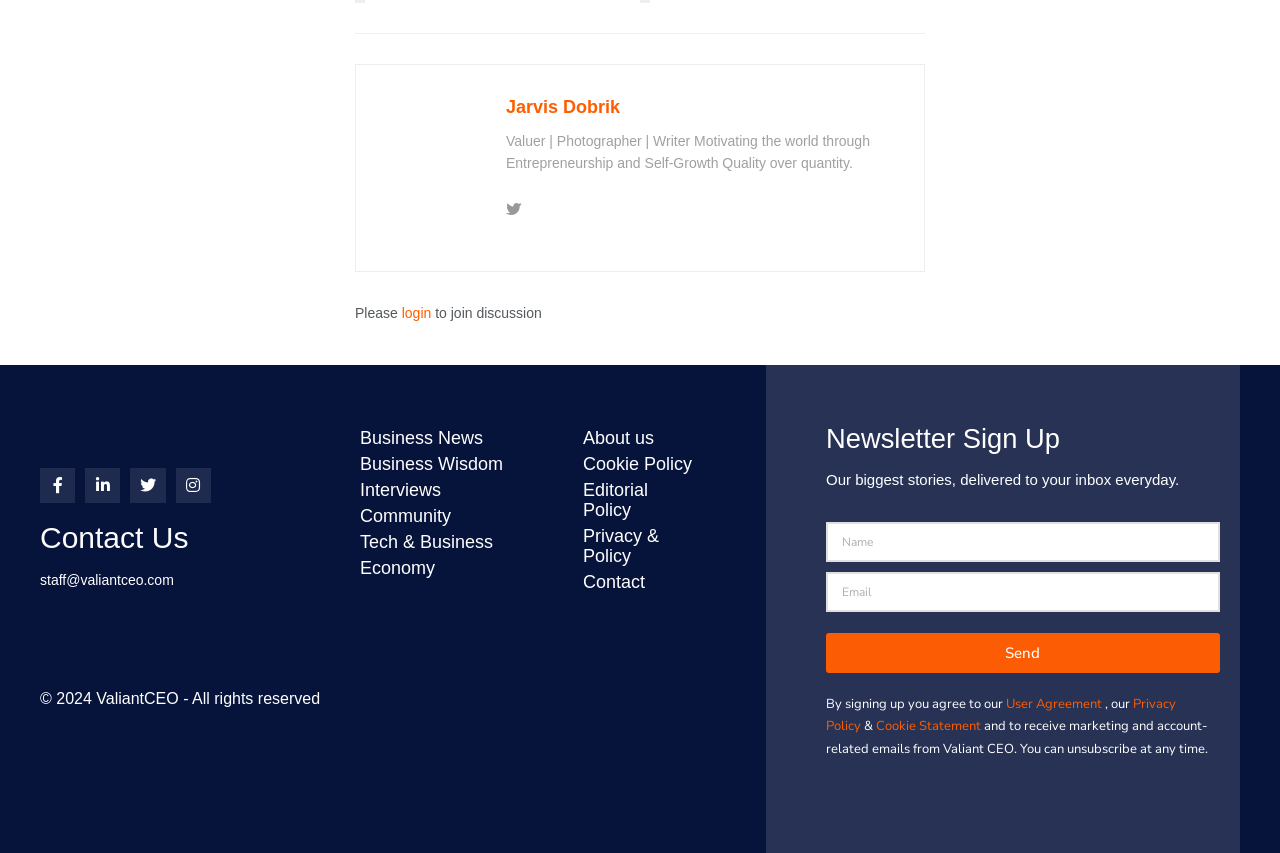What is the email address to contact the staff?
Based on the image, answer the question in a detailed manner.

The webpage has a 'Contact Us' section which provides an email address 'staff@valiantceo.com' to contact the staff.